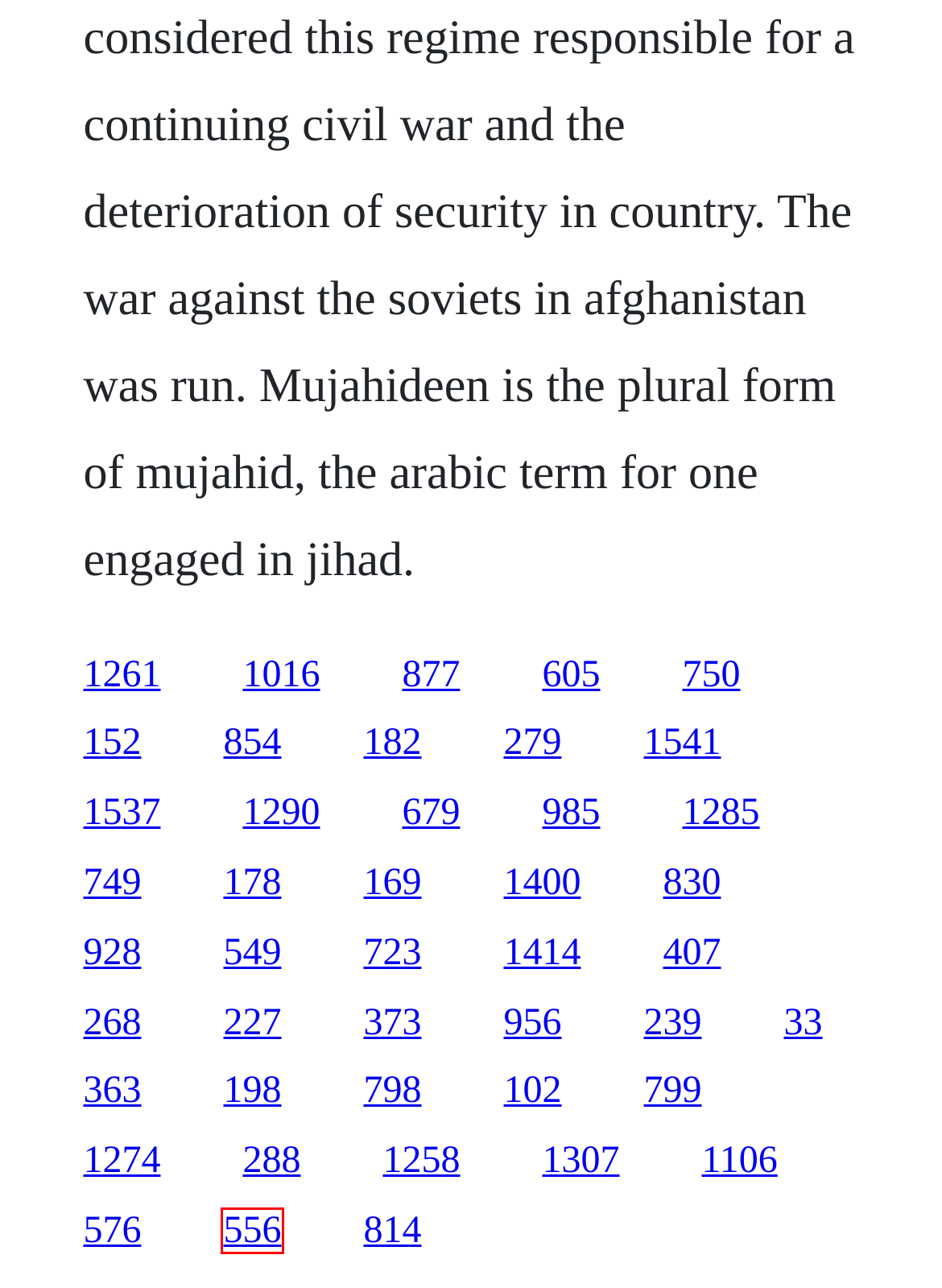Review the screenshot of a webpage that includes a red bounding box. Choose the webpage description that best matches the new webpage displayed after clicking the element within the bounding box. Here are the candidates:
A. 1 book of corinthians 14 34-35
B. Stakeholder analysis example pdf
C. Don't say you love me m2m audio books
D. Logic gate circuit diagram maker software
E. Splash brushes cs3 download
F. The tudors season 1 download 480p
G. Book stores in bemidji mn
H. Spreeufer gmbh hausverwaltung software

D